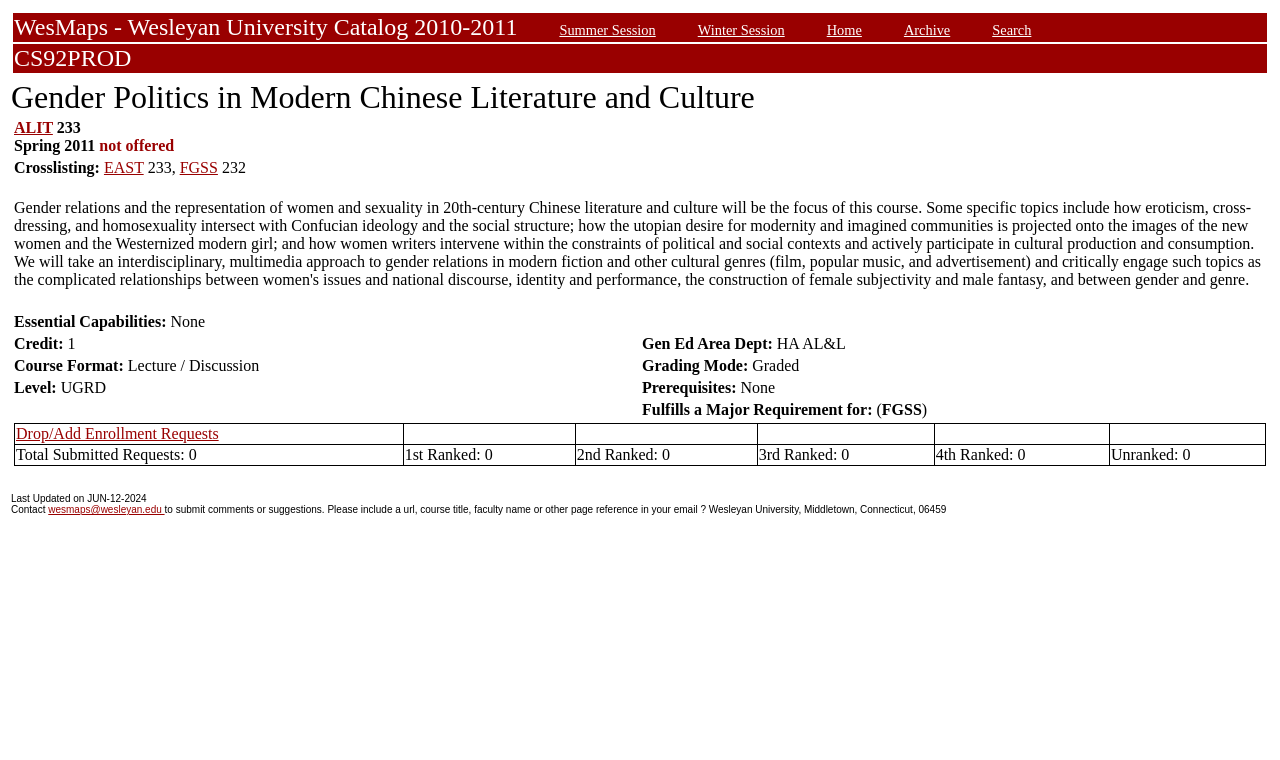Pinpoint the bounding box coordinates of the element to be clicked to execute the instruction: "Click on Search".

[0.775, 0.029, 0.806, 0.05]